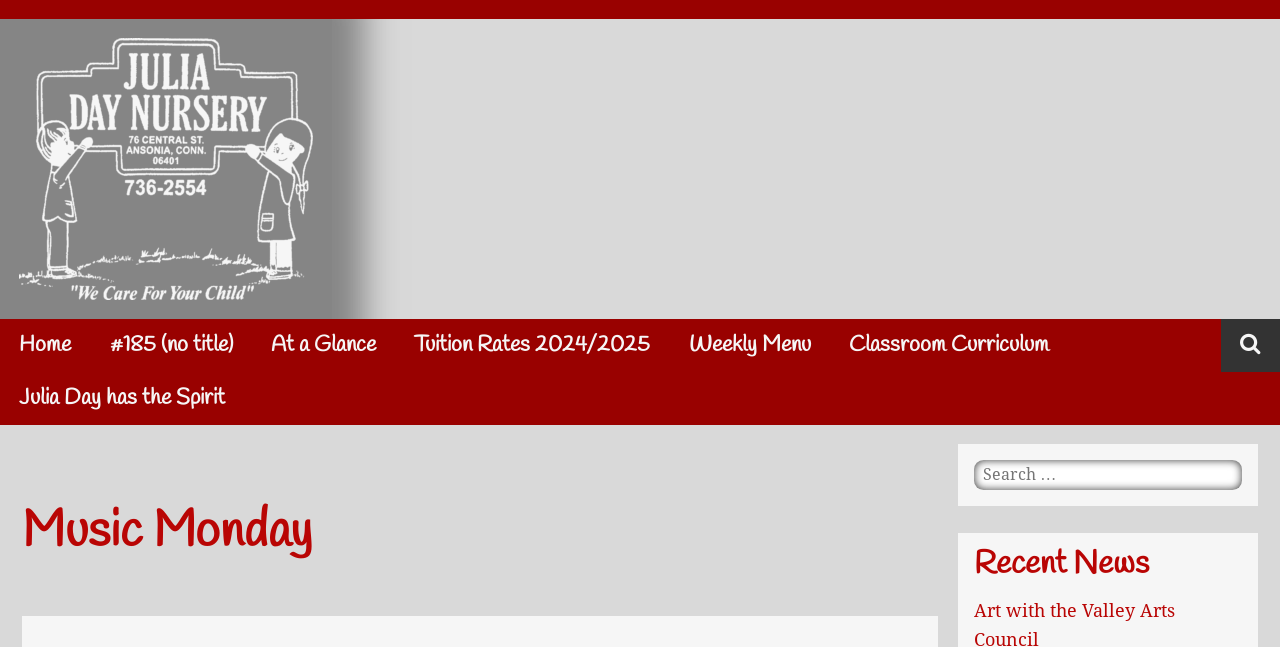Answer the following query concisely with a single word or phrase:
What is the year the nursery was established?

1917